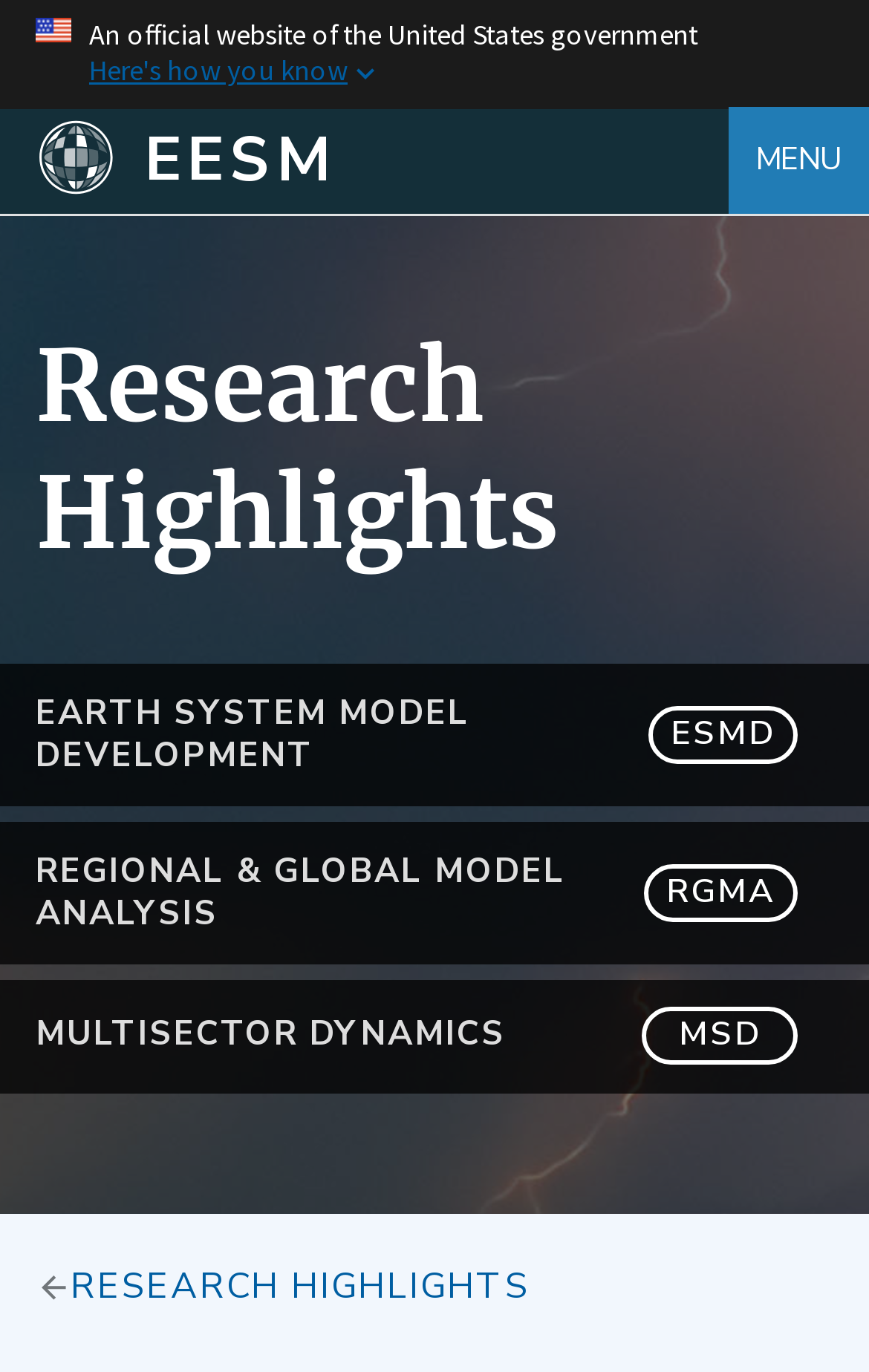Describe all the key features of the webpage in detail.

The webpage appears to be a research-focused website, specifically discussing water governance in the Pacific Northwest region. At the top of the page, there is a header section that spans the entire width, containing an image of the U.S. flag, a text stating "An official website of the United States government", and a button labeled "Here's how you know". 

Below the header, there are several navigation links, including "Home" and an abbreviation "EESM" which stands for "Earth & Environmental Systems Modeling". A "MENU" button is located at the top-right corner of the page. 

The main content of the page is divided into sections, with a prominent heading "Research Highlights" situated near the top-center of the page. Below this heading, there are three links arranged vertically, labeled "EARTH SYSTEM MODEL DEVELOPMENT ESMD", "REGIONAL & GLOBAL MODEL ANALYSIS RGMA", and "MULTISECTOR DYNAMICS MSD". 

At the bottom of the page, there is a breadcrumb navigation section, which includes a link to "RESEARCH HIGHLIGHTS". Overall, the webpage has a formal and informative tone, suggesting a government or academic website focused on research and data analysis.